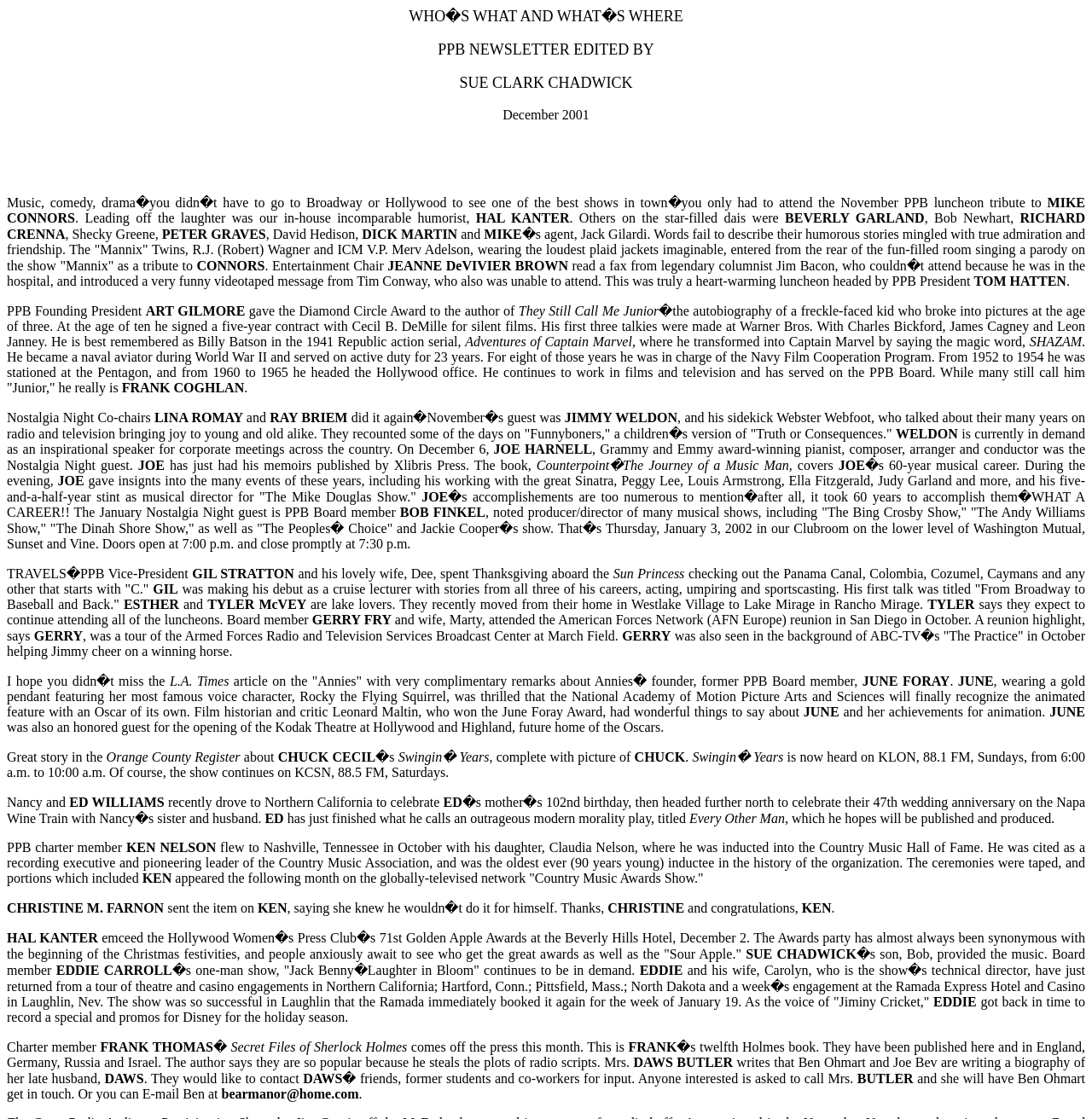Using the information from the screenshot, answer the following question thoroughly:
Who is the author of 'They Still Call Me Junior'?

I found the answer by searching for the text 'They Still Call Me Junior' in the webpage, which led me to a paragraph that mentions the book and its author, Frank Coghlan.